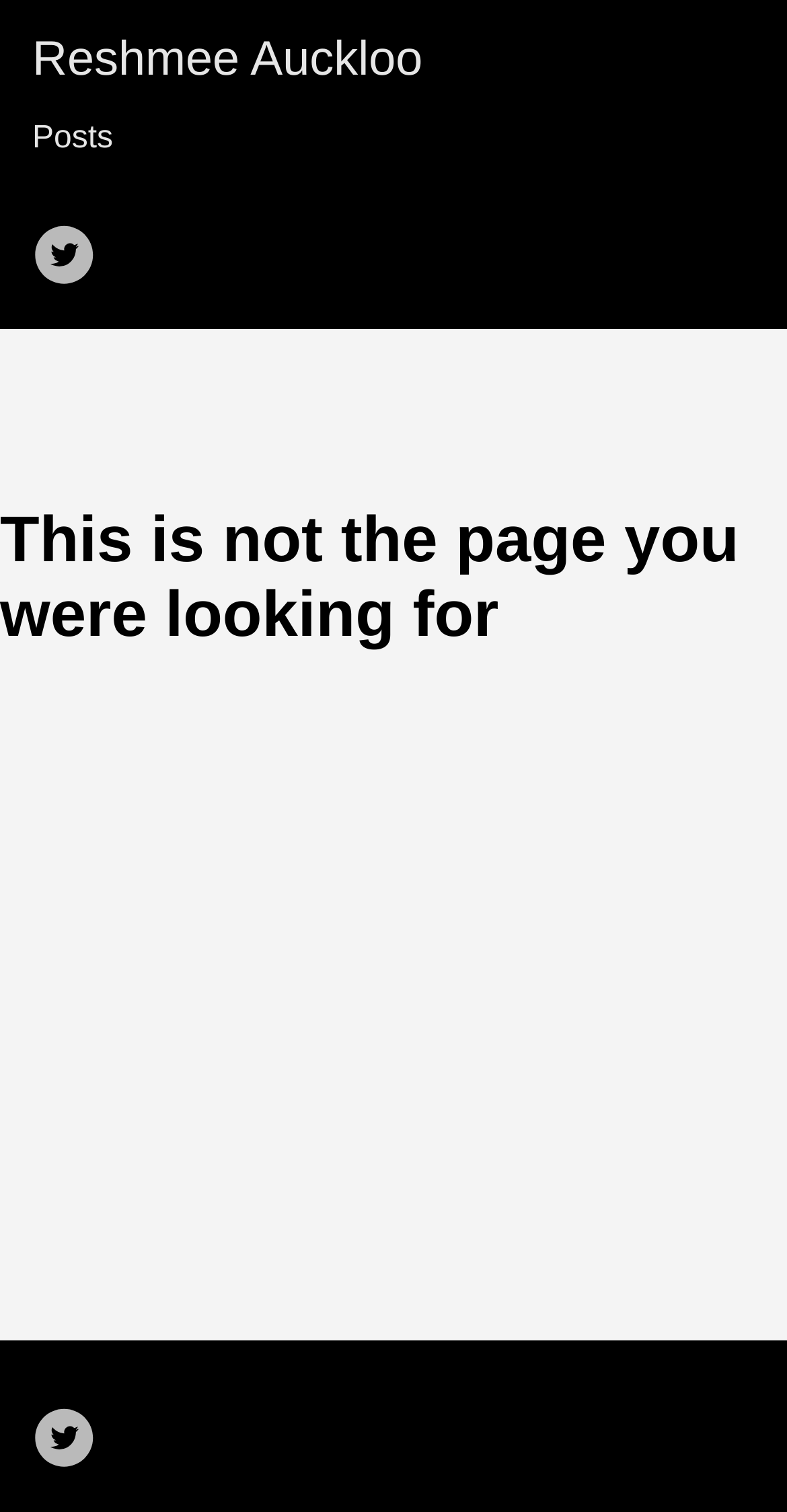Please identify the primary heading of the webpage and give its text content.

This is not the page you were looking for